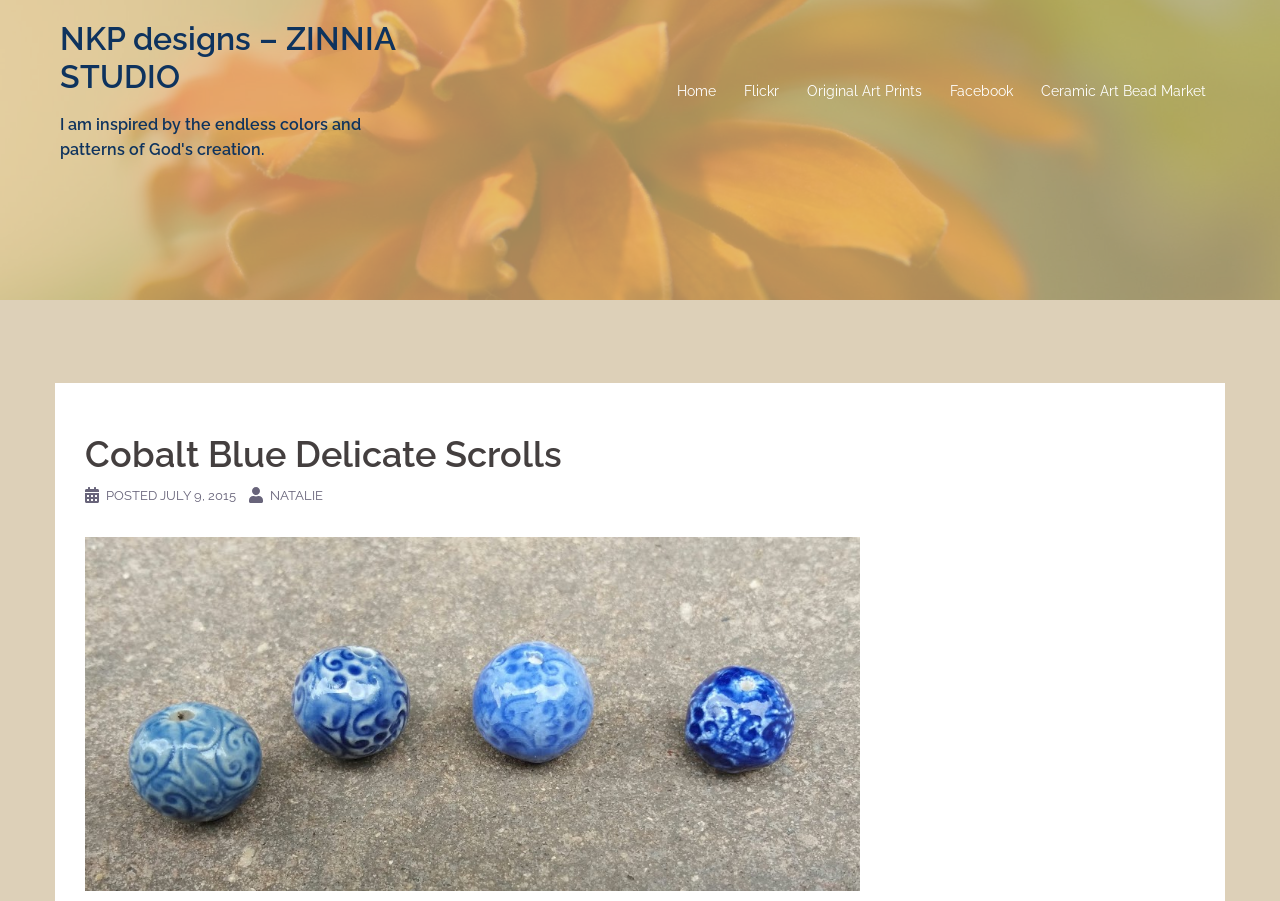Identify the bounding box coordinates of the part that should be clicked to carry out this instruction: "go to home page".

[0.529, 0.088, 0.559, 0.115]